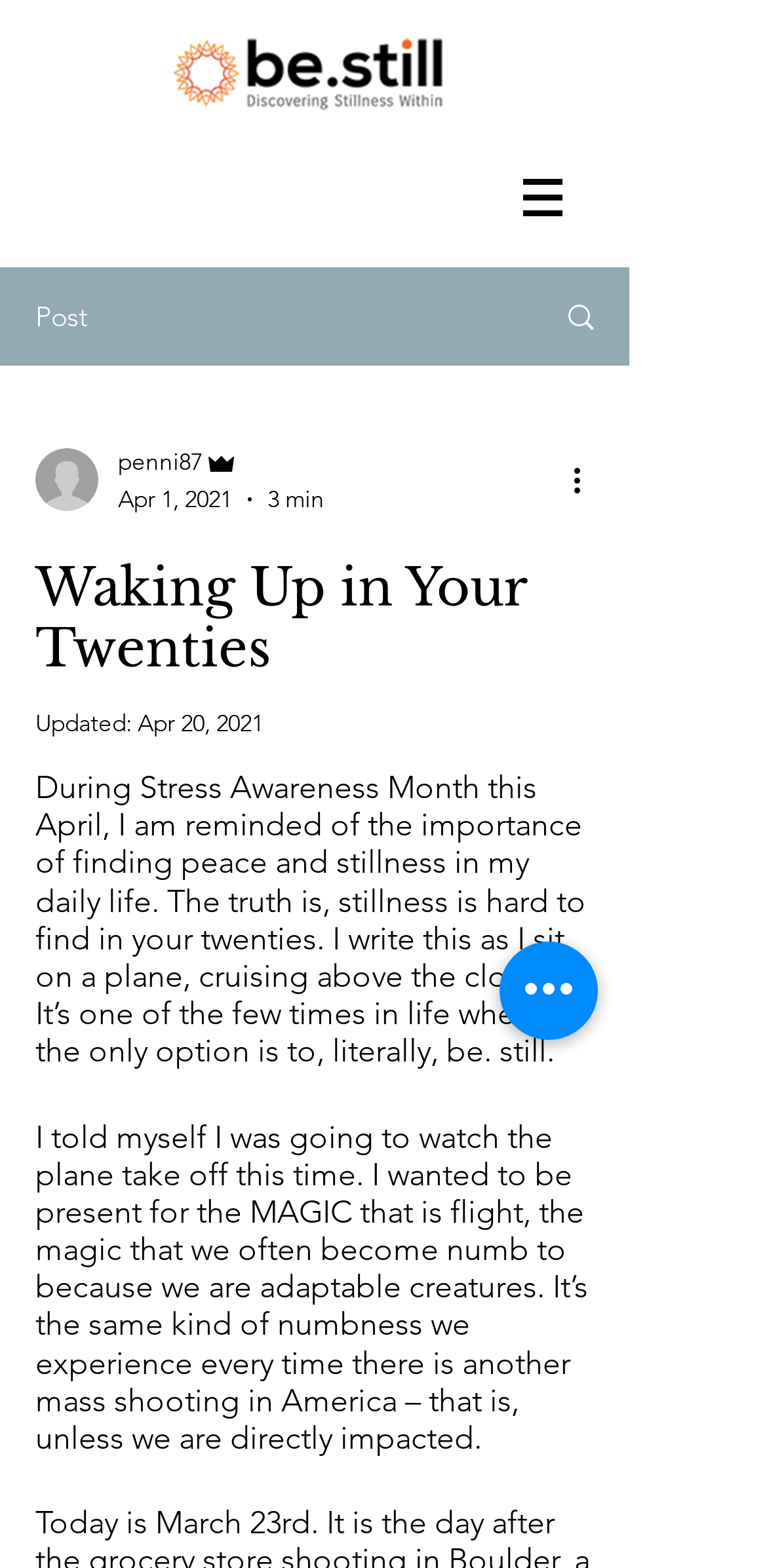Based on the element description, predict the bounding box coordinates (top-left x, top-left y, bottom-right x, bottom-right y) for the UI element in the screenshot: Sp5der Hoodie shop and Sweatpants

None